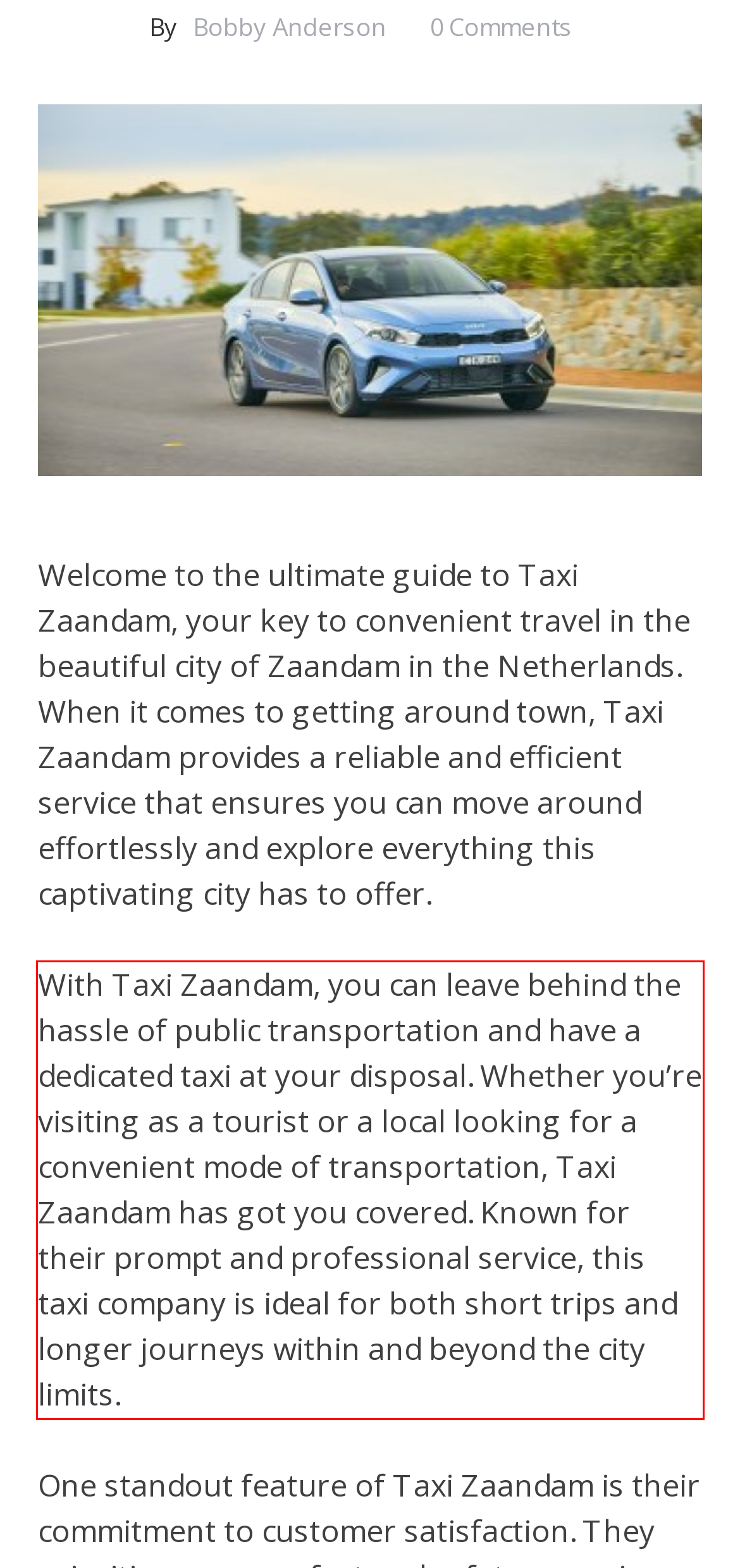Analyze the screenshot of a webpage where a red rectangle is bounding a UI element. Extract and generate the text content within this red bounding box.

With Taxi Zaandam, you can leave behind the hassle of public transportation and have a dedicated taxi at your disposal. Whether you’re visiting as a tourist or a local looking for a convenient mode of transportation, Taxi Zaandam has got you covered. Known for their prompt and professional service, this taxi company is ideal for both short trips and longer journeys within and beyond the city limits.